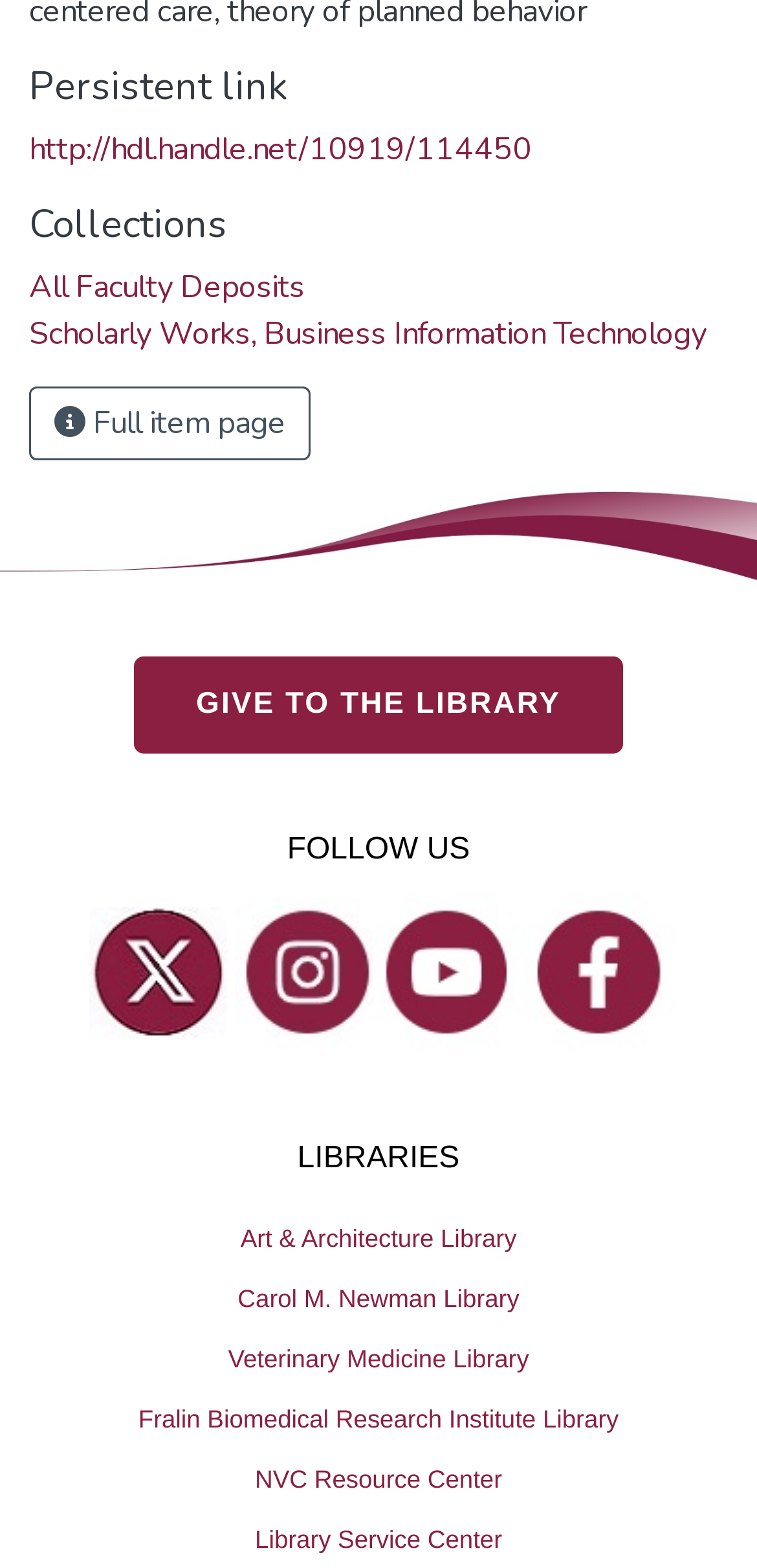Reply to the question with a brief word or phrase: How many libraries are listed?

6